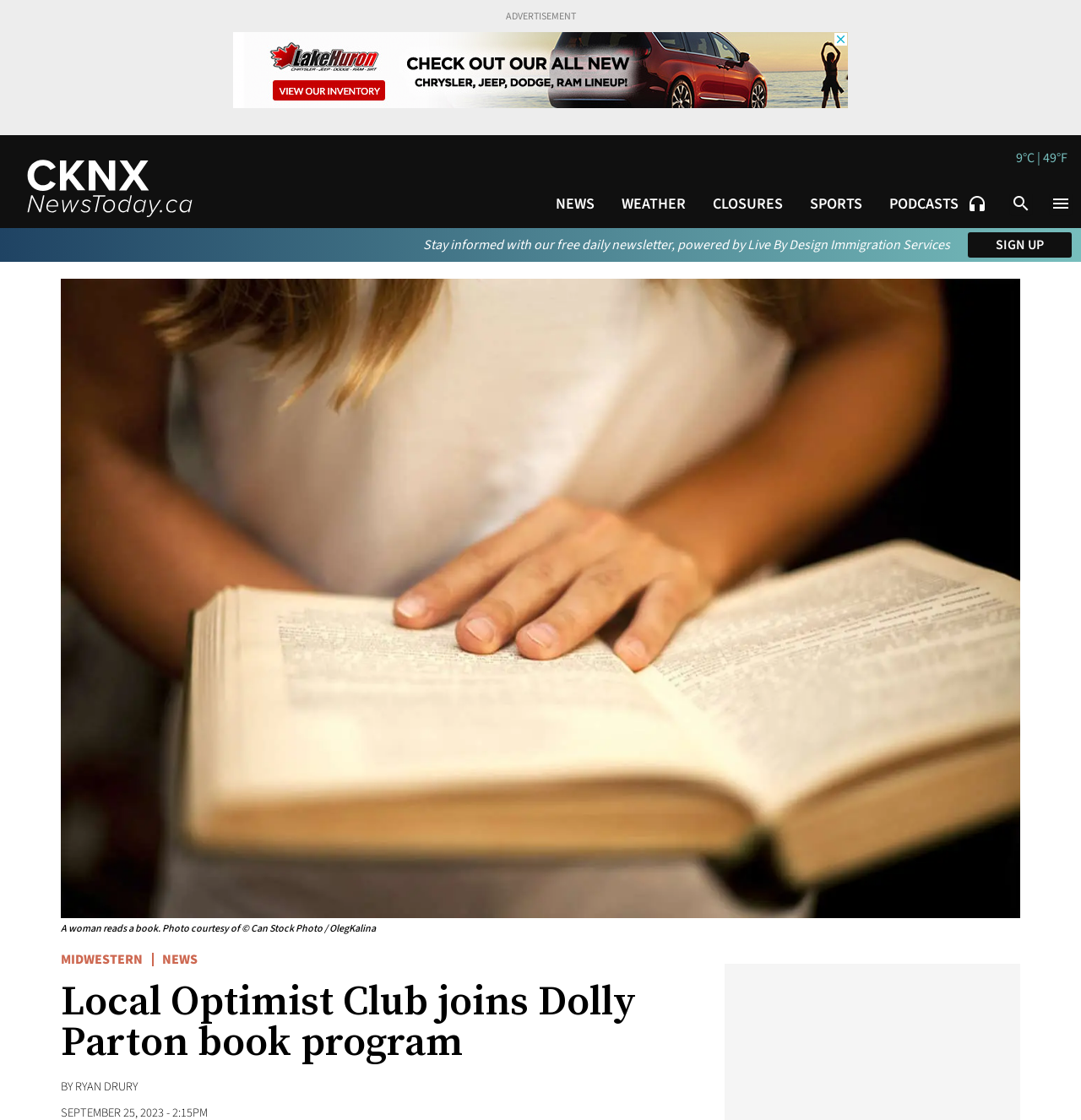Please find the top heading of the webpage and generate its text.

Local Optimist Club joins Dolly Parton book program